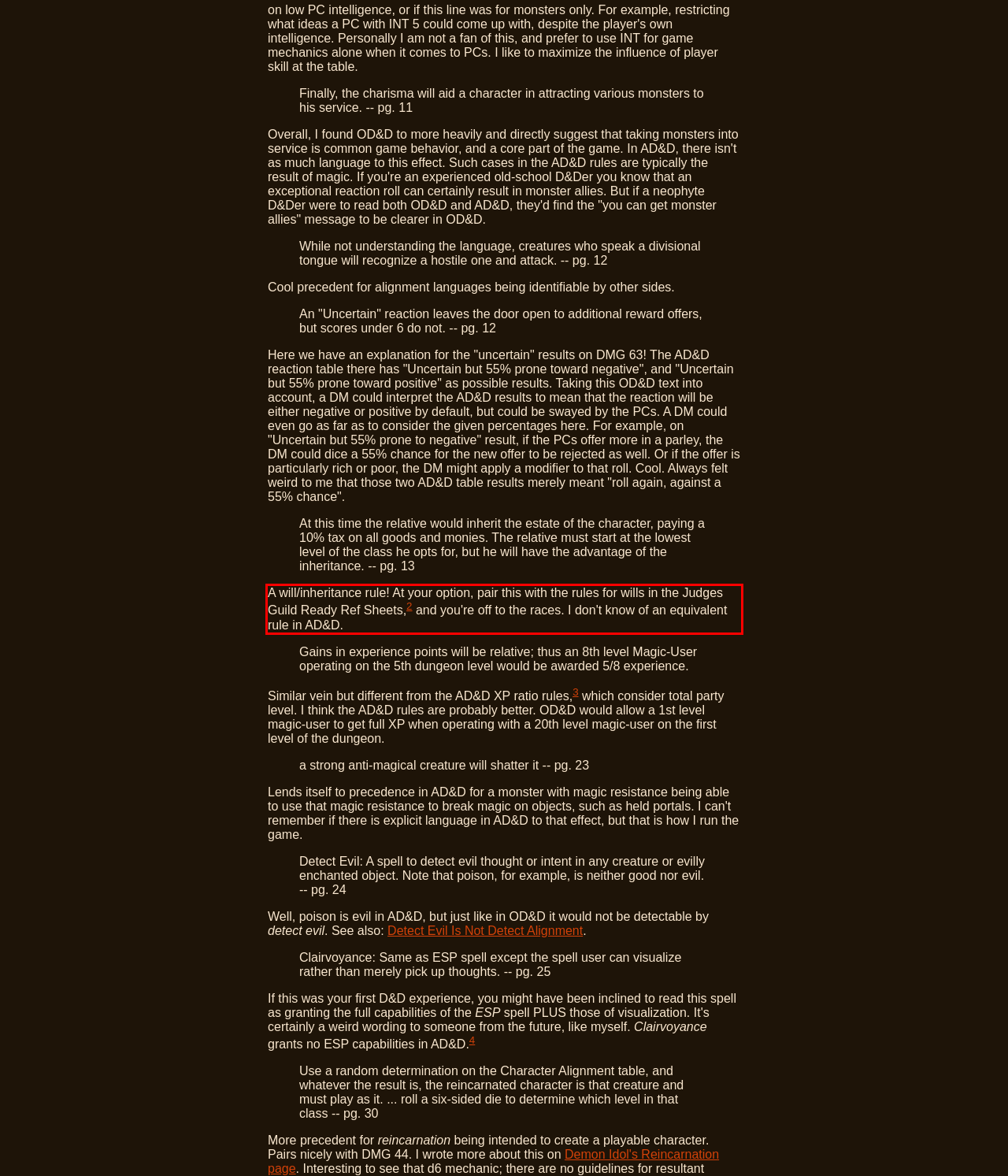Identify the text within the red bounding box on the webpage screenshot and generate the extracted text content.

A will/inheritance rule! At your option, pair this with the rules for wills in the Judges Guild Ready Ref Sheets,2 and you're off to the races. I don't know of an equivalent rule in AD&D.